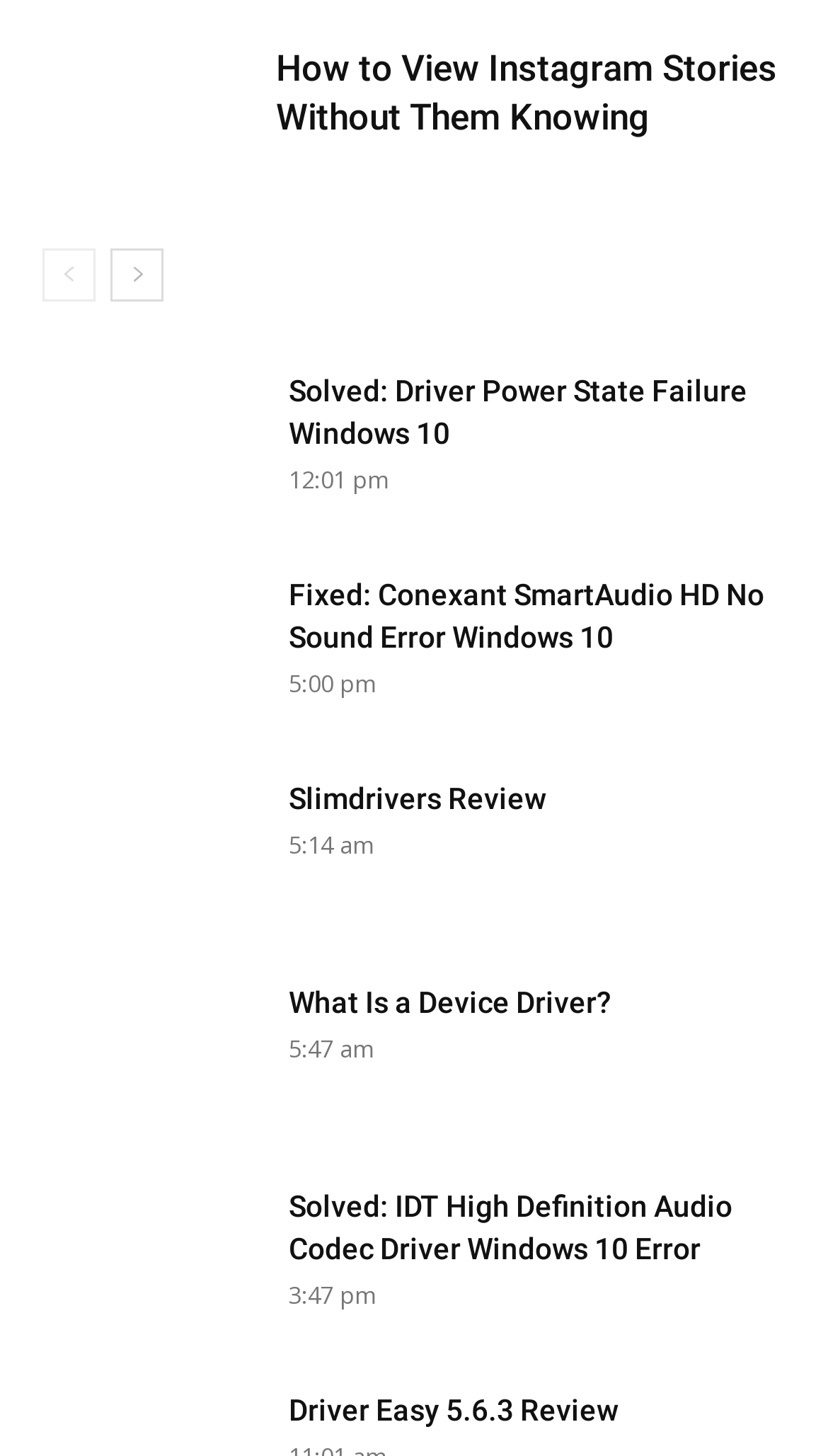Respond with a single word or phrase for the following question: 
What time was the 'Solved: Driver Power State Failure Windows 10' article posted?

12:01 pm